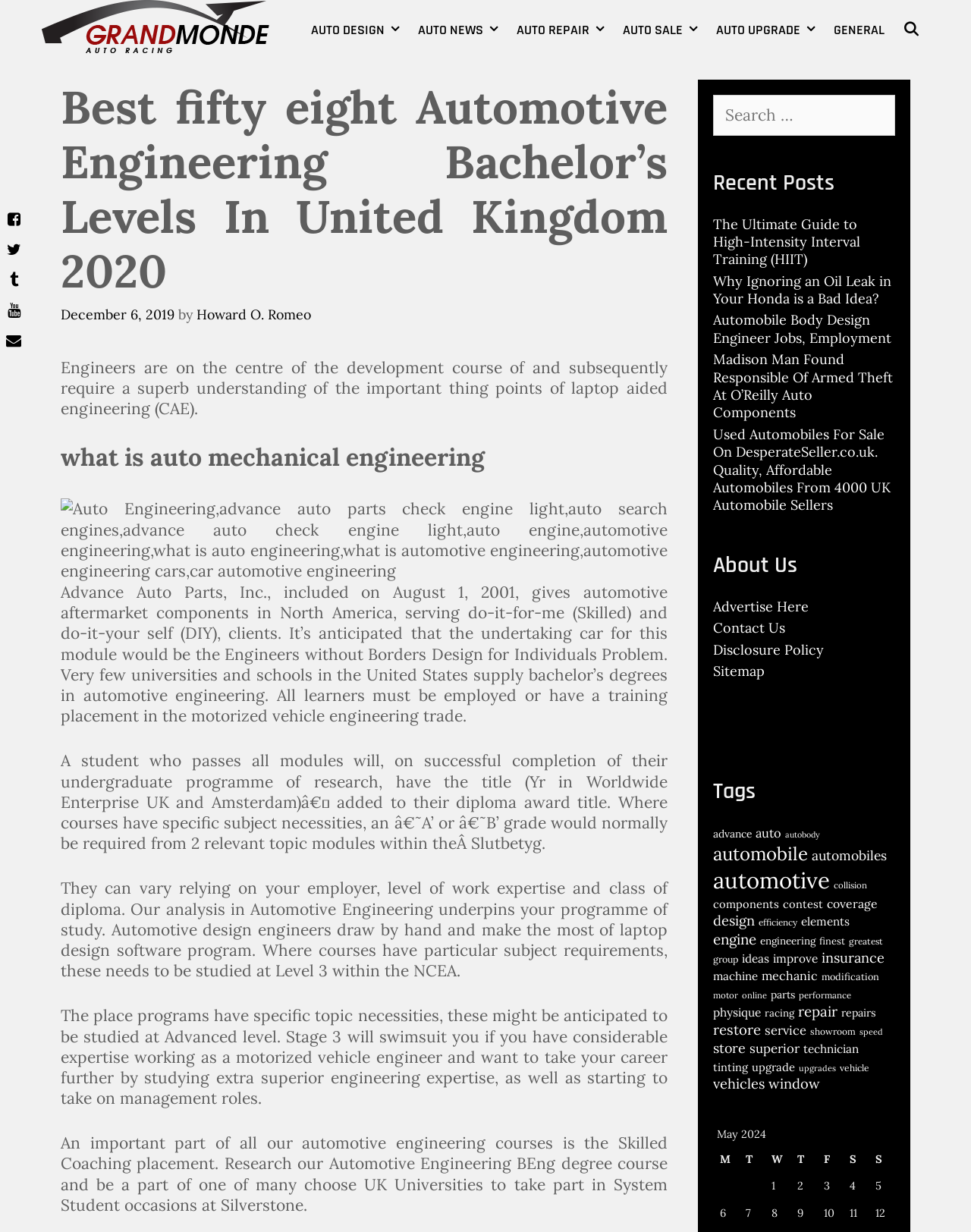What is the title of the webpage?
Respond to the question with a single word or phrase according to the image.

Best 58 Automotive Engineering Bachelor's Degrees In United Kingdom 2020